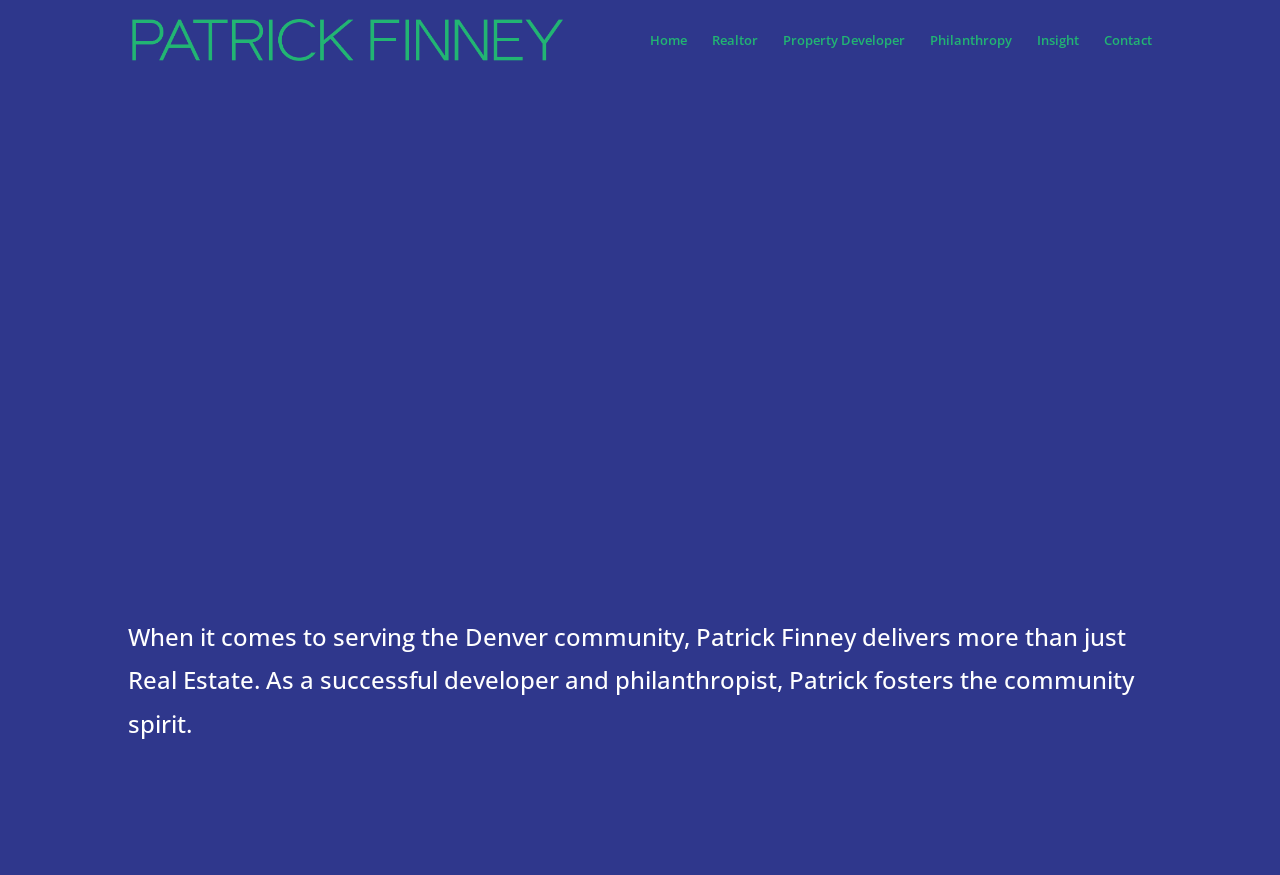What is Patrick Finney's approach to community service?
Please look at the screenshot and answer using one word or phrase.

Philanthropy